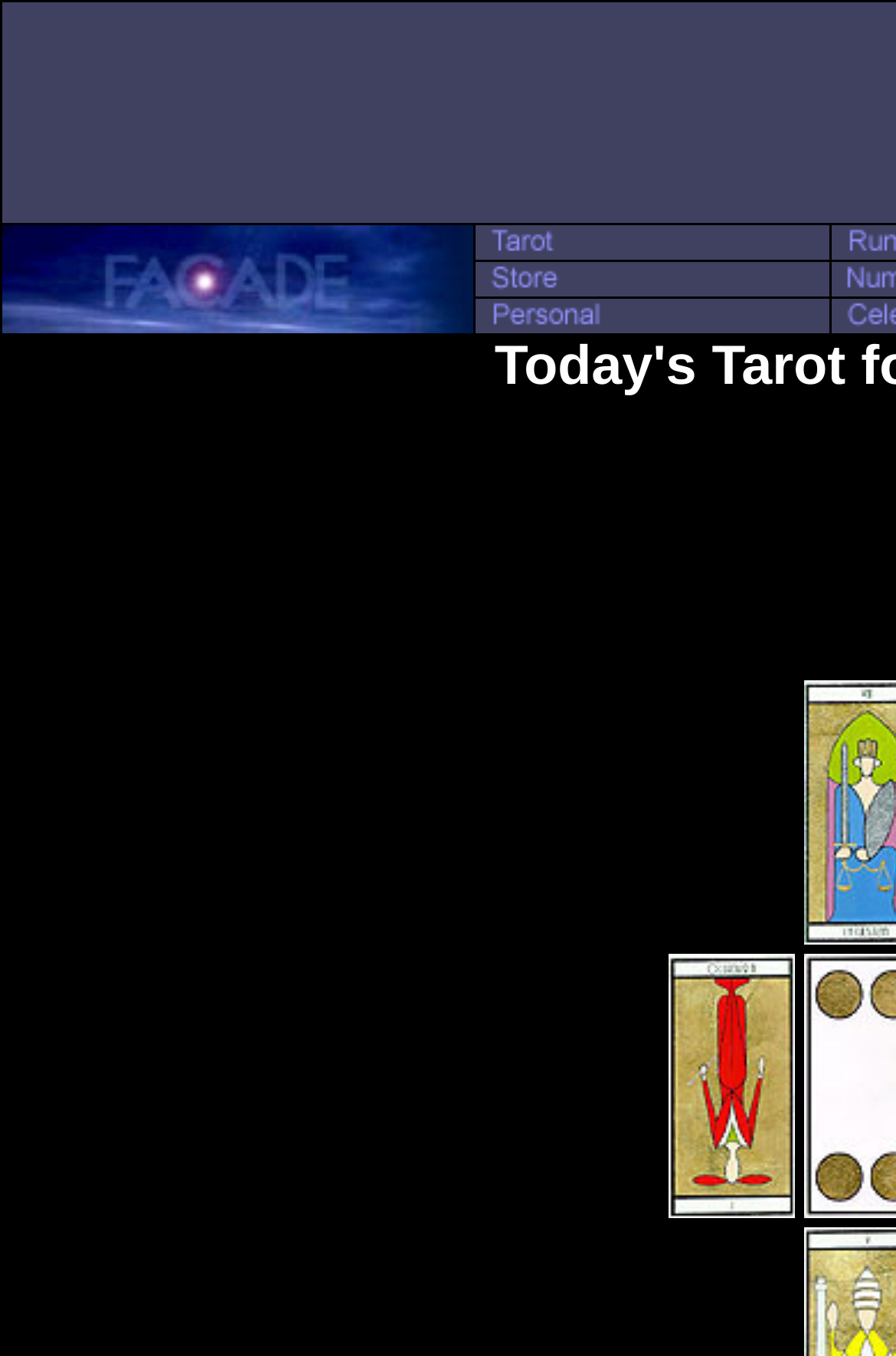What is the position of the image in the first grid cell?
Please utilize the information in the image to give a detailed response to the question.

The image in the first grid cell is positioned at the top-left corner, with coordinates [0.003, 0.166, 0.528, 0.246], indicating its bounding box.